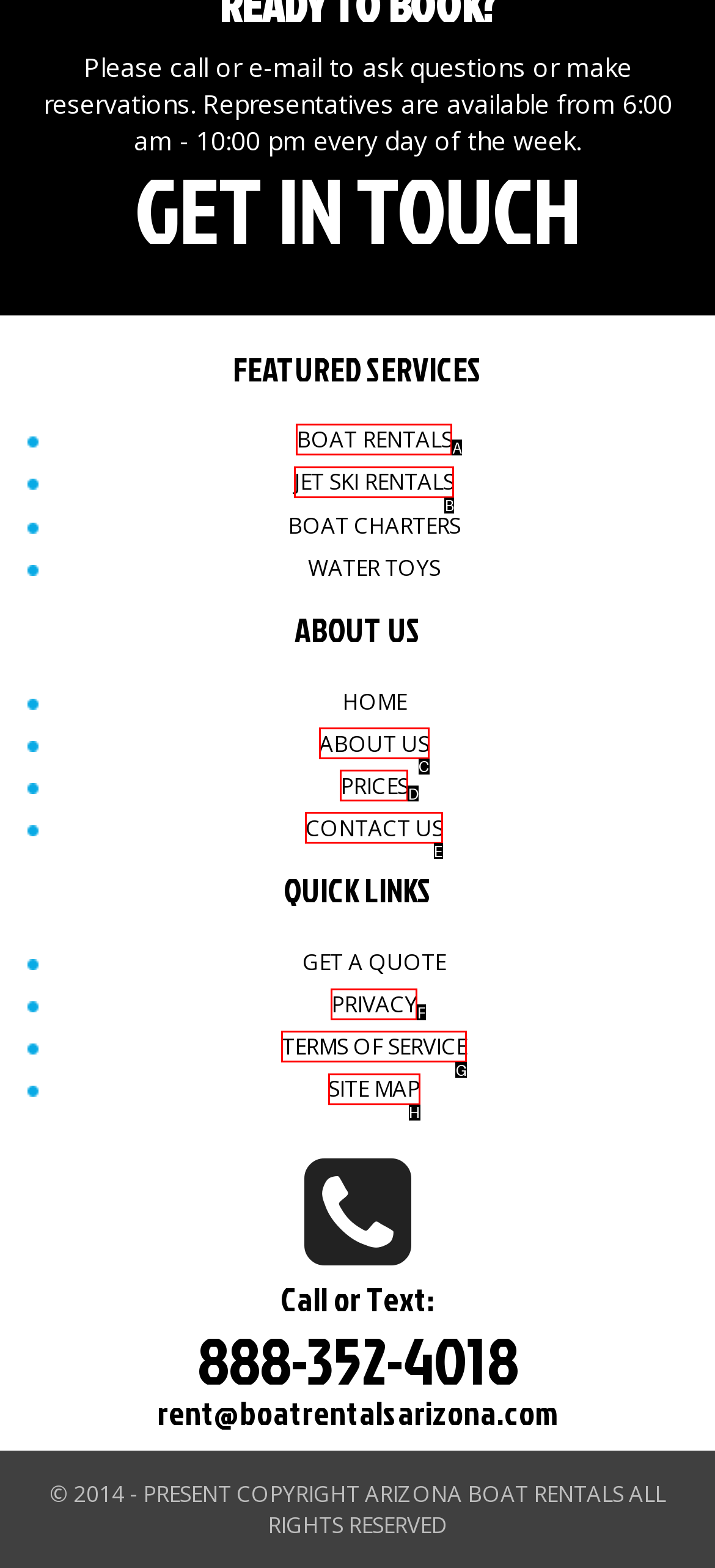Determine which HTML element to click for this task: Contact us Provide the letter of the selected choice.

E